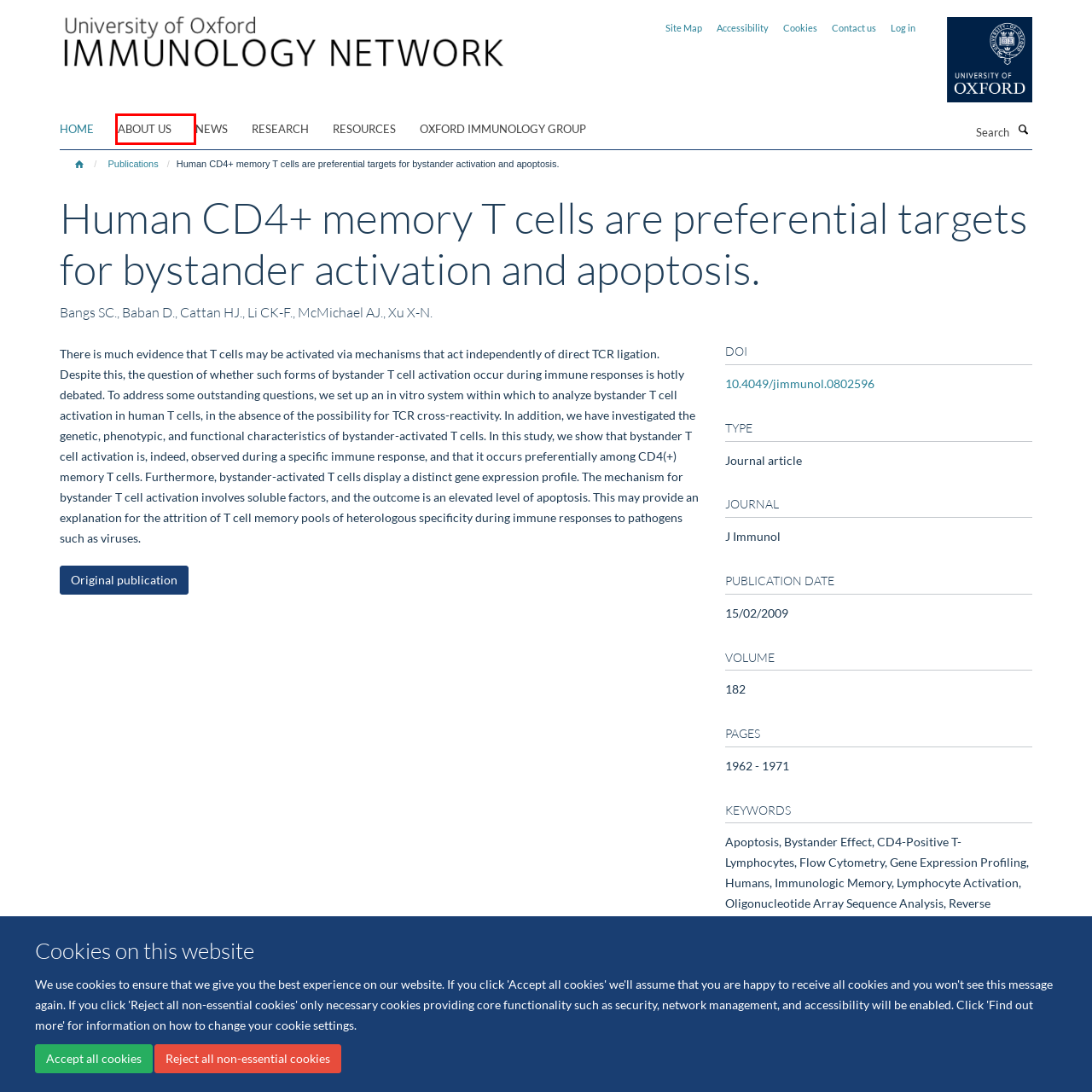Analyze the screenshot of a webpage that features a red rectangle bounding box. Pick the webpage description that best matches the new webpage you would see after clicking on the element within the red bounding box. Here are the candidates:
A. About — Immunology
B. Contact us — Immunology
C. Data Privacy Notice — University of Oxford, Medical Sciences Division
D. The Immunology Network — Immunology
E. Resources — Immunology
F. Medical Sciences Division — University of Oxford, Medical Sciences Division
G. Homepage — Immunology
H. Submit a freedom of information request (FOI) | Compliance

D